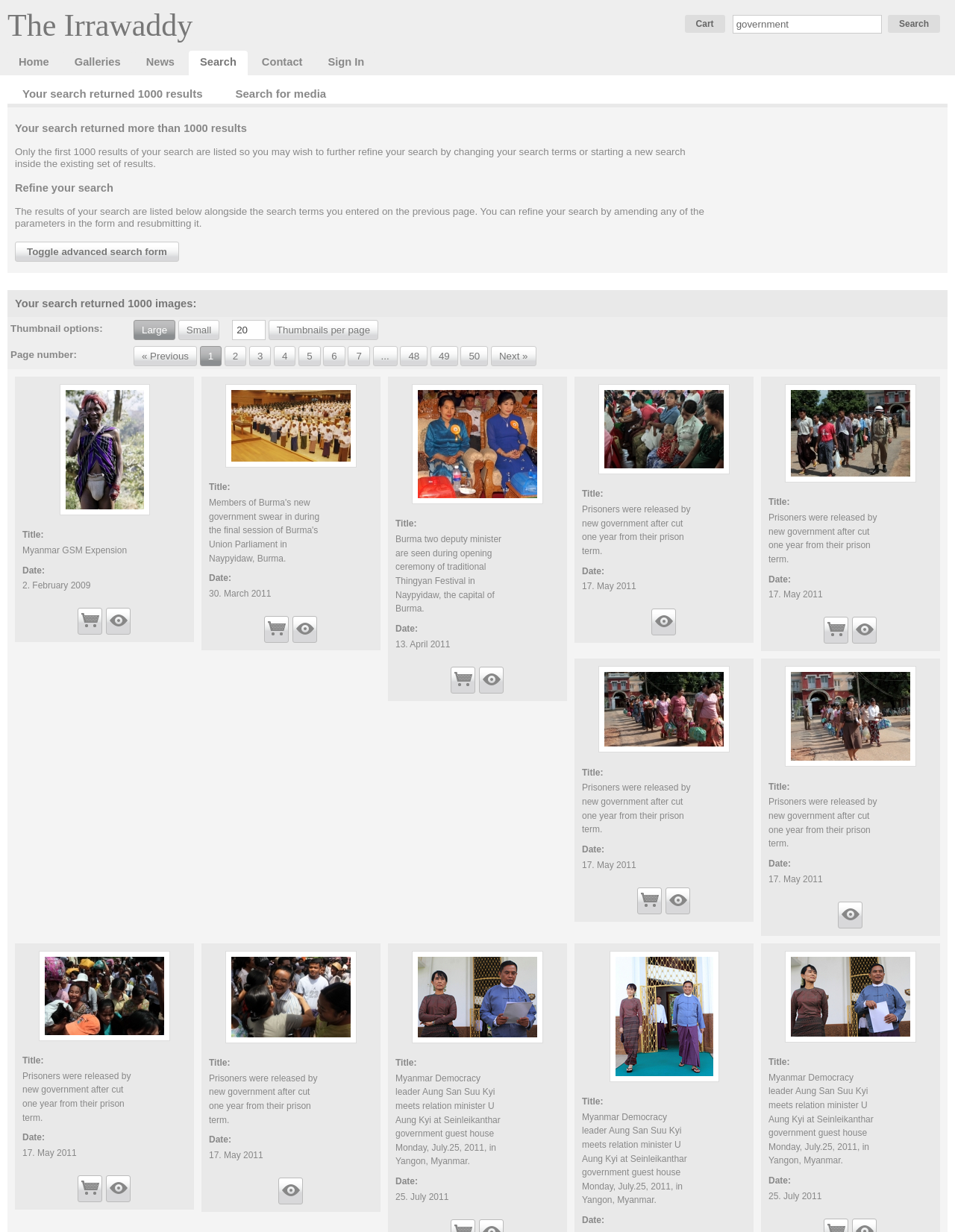Extract the bounding box of the UI element described as: "value="Toggle advanced search form"".

[0.016, 0.196, 0.187, 0.213]